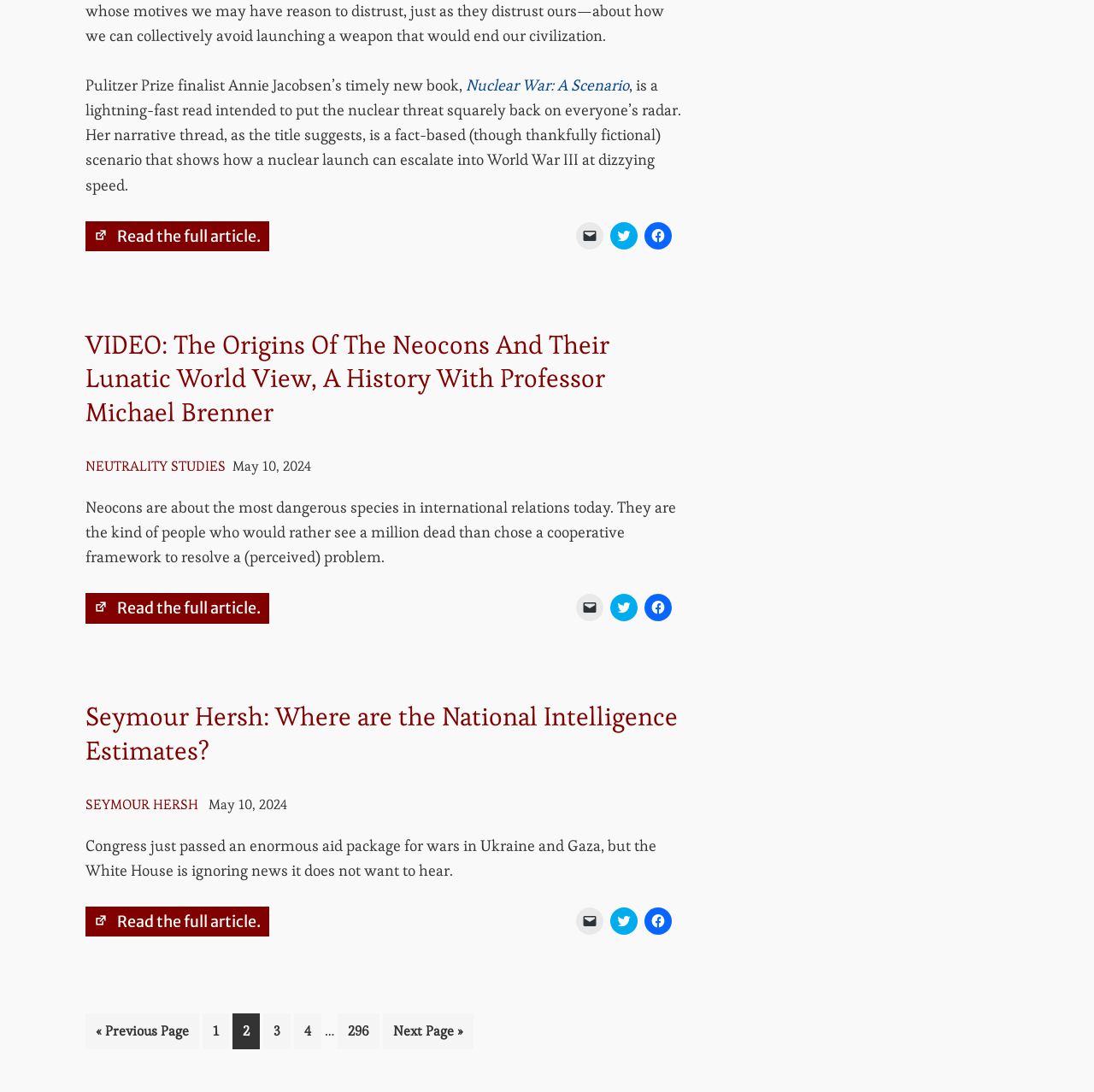Find the bounding box coordinates of the element to click in order to complete this instruction: "Share the article about Pulitzer Prize finalist Annie Jacobsen’s new book on Twitter". The bounding box coordinates must be four float numbers between 0 and 1, denoted as [left, top, right, bottom].

[0.558, 0.203, 0.583, 0.228]